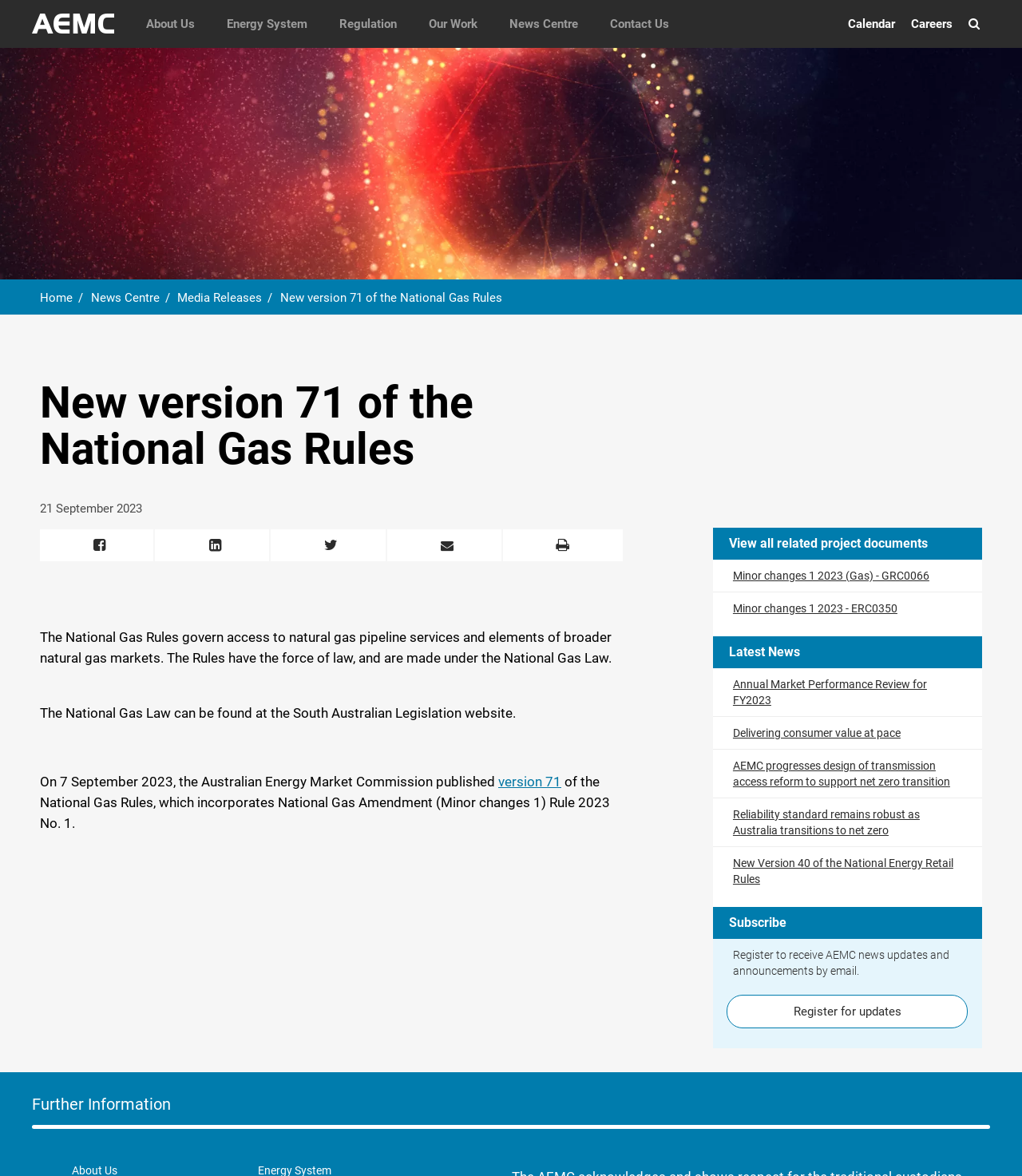Refer to the image and provide an in-depth answer to the question: 
What is the purpose of the National Gas Rules?

By reading the main content, I found a sentence that explains the purpose of the National Gas Rules, which is to govern access to natural gas pipeline services and elements of broader natural gas markets.